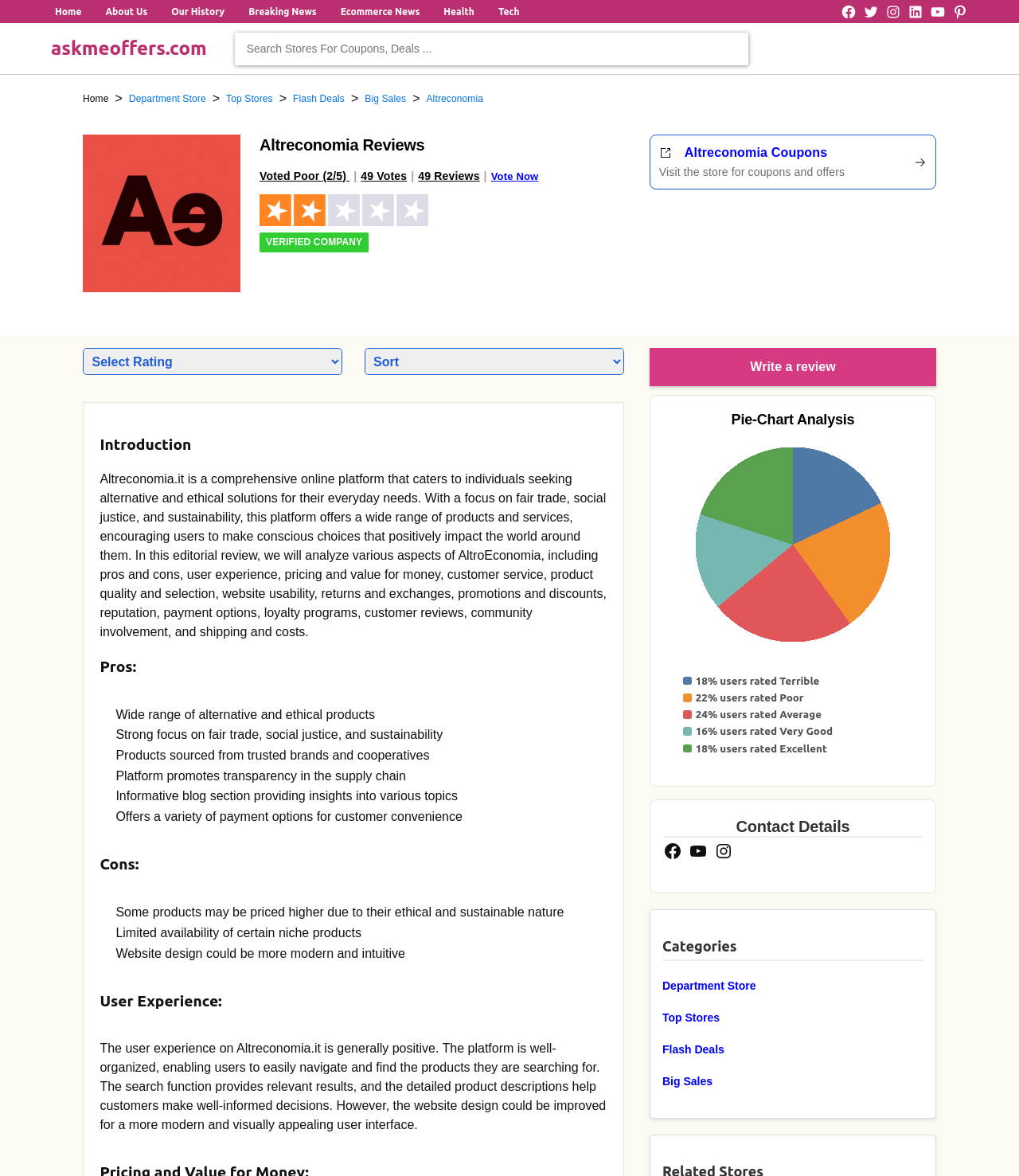Given the following UI element description: "Write a review", find the bounding box coordinates in the webpage screenshot.

[0.638, 0.296, 0.919, 0.329]